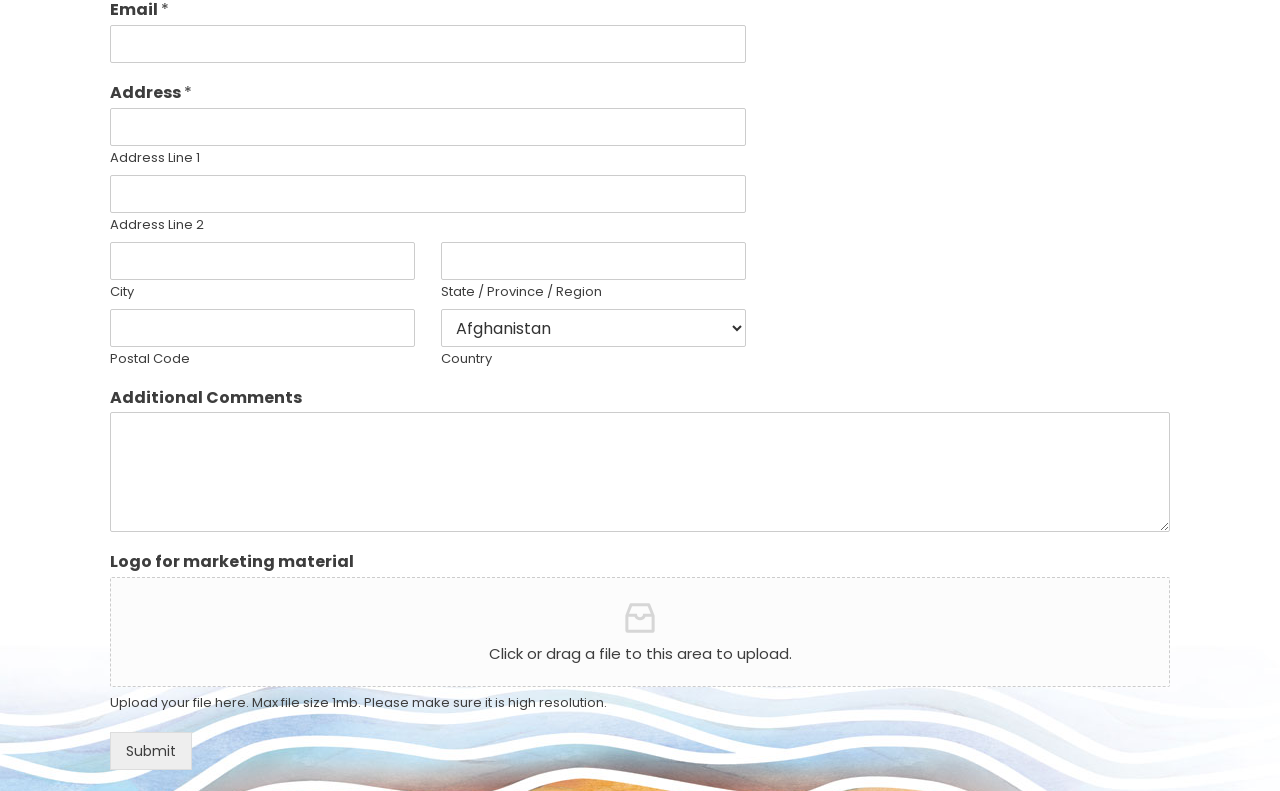Find the bounding box coordinates of the element to click in order to complete the given instruction: "Submit the form."

[0.086, 0.925, 0.15, 0.974]